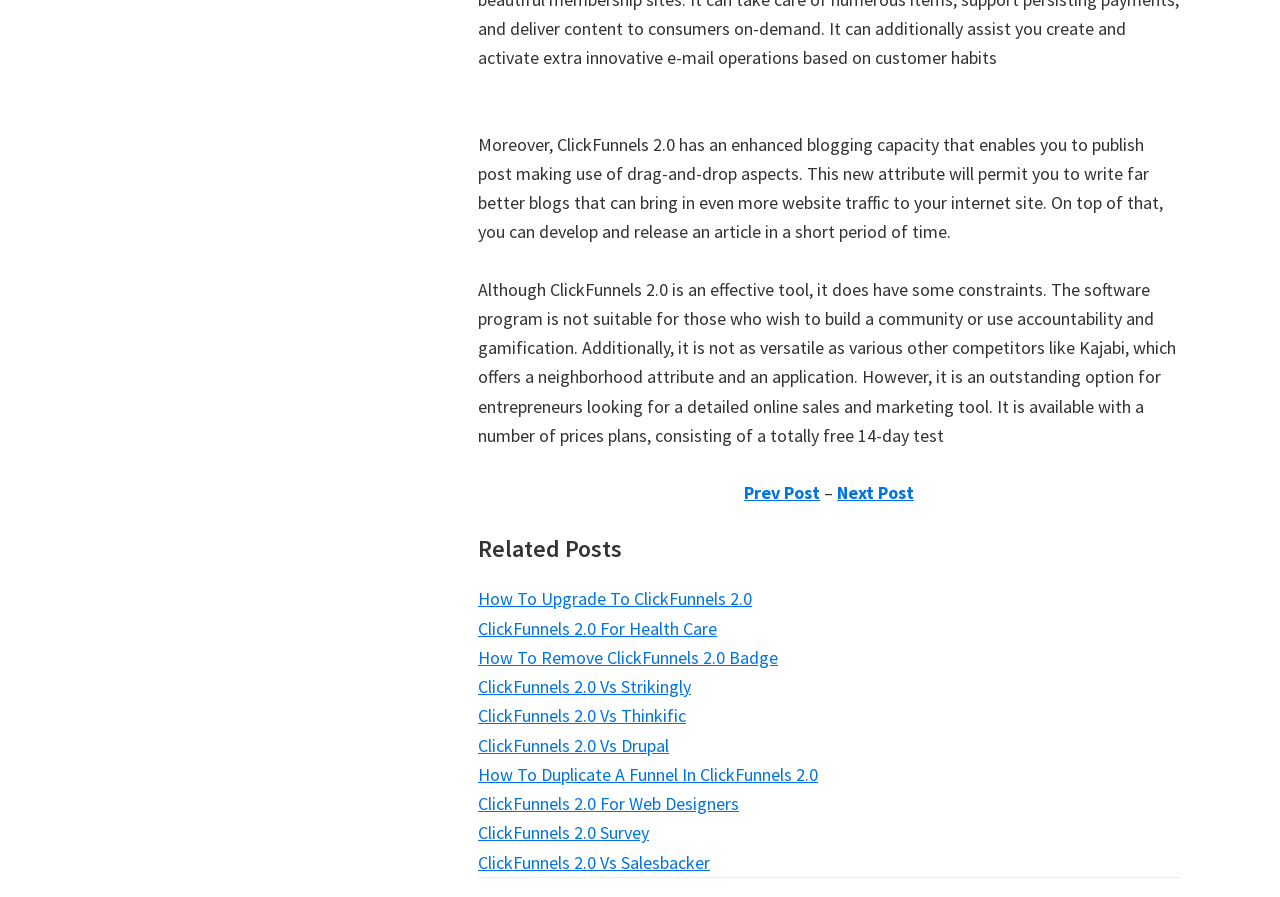Please determine the bounding box coordinates of the element to click in order to execute the following instruction: "Explore 'ClickFunnels 2.0 For Health Care'". The coordinates should be four float numbers between 0 and 1, specified as [left, top, right, bottom].

[0.373, 0.687, 0.56, 0.713]